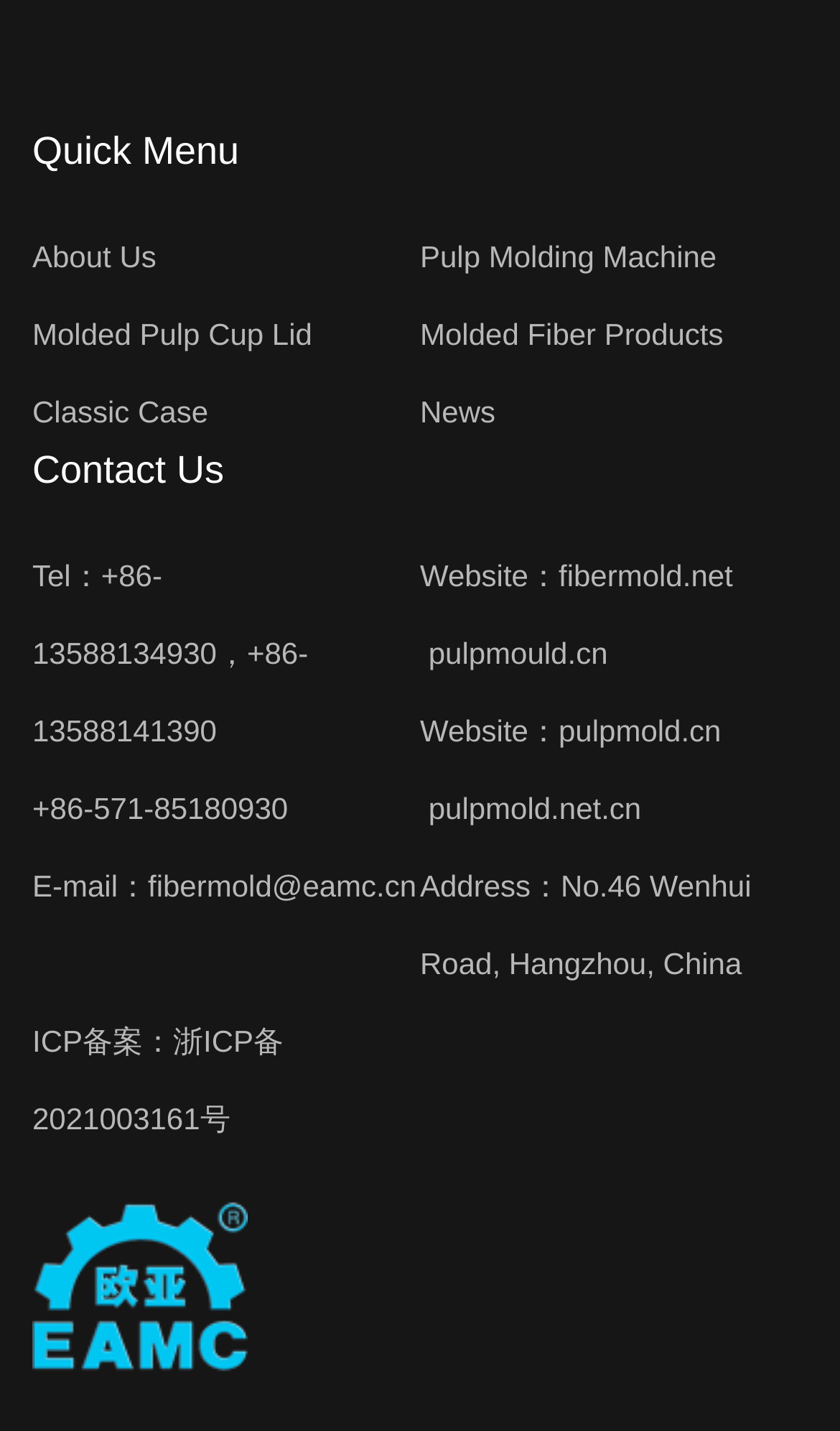Pinpoint the bounding box coordinates of the clickable element needed to complete the instruction: "Click on About Us". The coordinates should be provided as four float numbers between 0 and 1: [left, top, right, bottom].

[0.038, 0.167, 0.186, 0.191]